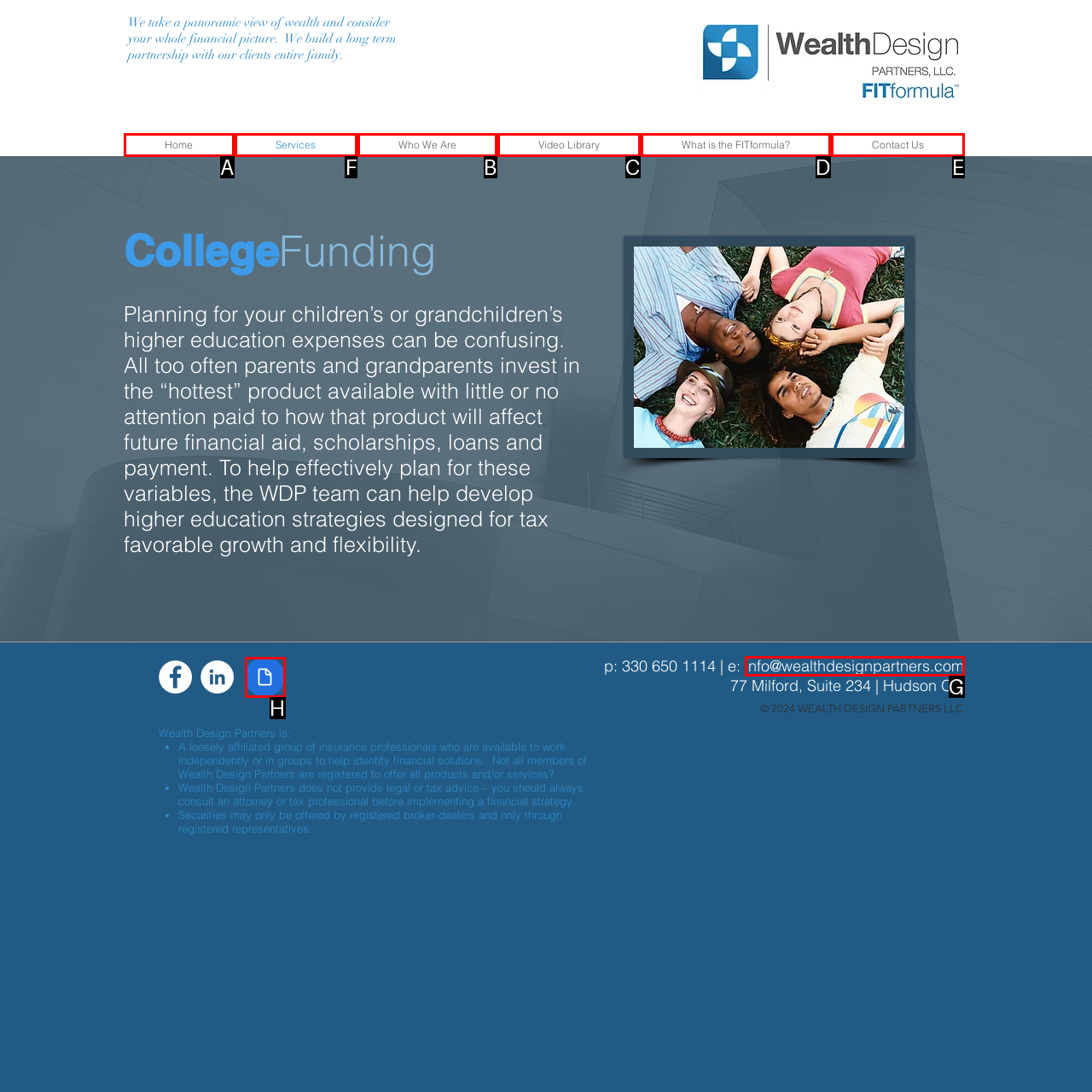Identify which HTML element should be clicked to fulfill this instruction: Click on the 'Services' link Reply with the correct option's letter.

F